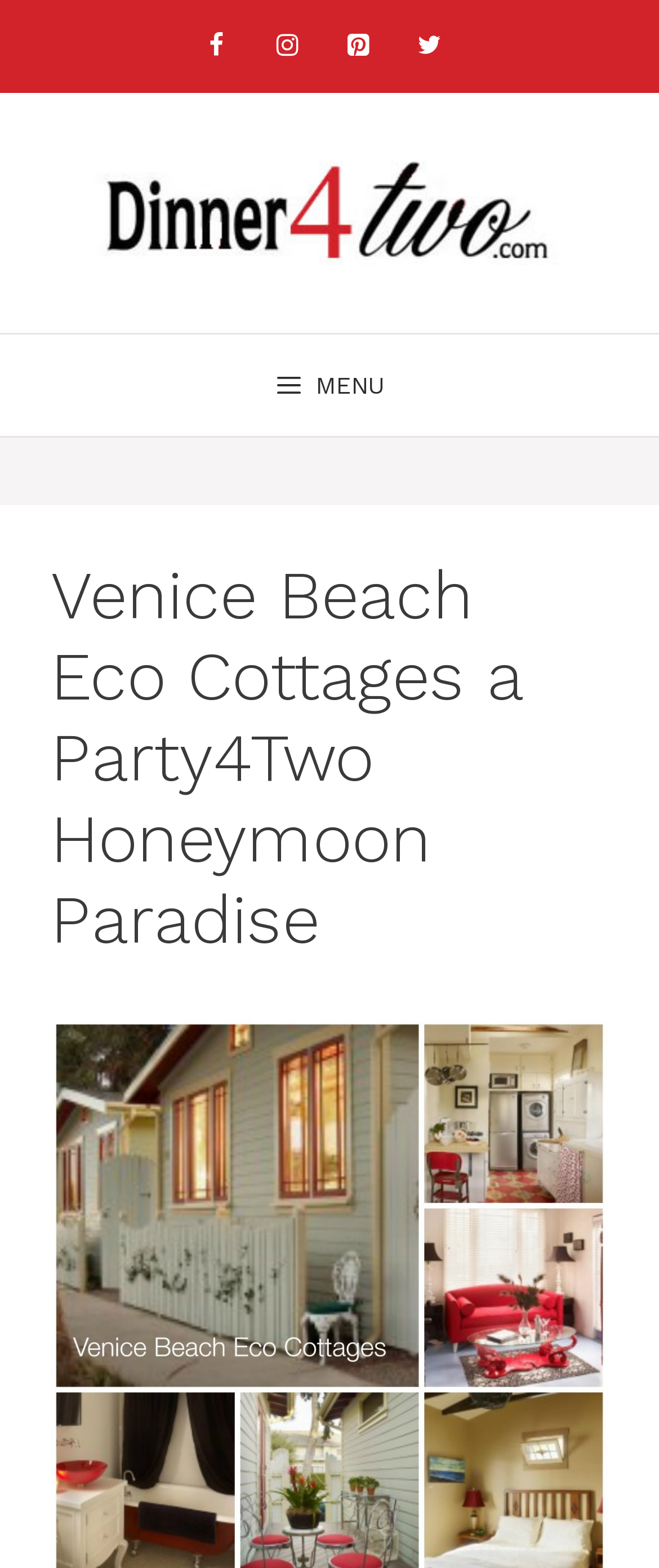Describe all the significant parts and information present on the webpage.

The webpage appears to be a honeymoon destination page, specifically highlighting Venice Beach Eco Cottages as a Party4Two honeymoon paradise. 

At the top of the page, there are social media links to Facebook, Instagram, Pinterest, and Twitter, aligned horizontally and centered. Below these links, there is a banner that spans the entire width of the page, containing the site's name.

Underneath the banner, there is a prominent link to "Dinner 4 Two" with an accompanying image, taking up most of the page's width. This link is positioned near the top of the page.

On the top left corner, there is a navigation menu button labeled "MENU", which is not expanded by default. When expanded, it reveals a content section with a heading that repeats the title "Venice Beach Eco Cottages a Party4Two Honeymoon Paradise". This content section occupies a significant portion of the page, starting from the top center and extending downwards.